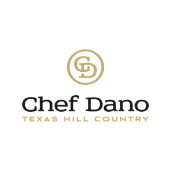What region is 'Chef Dano' connected to?
Based on the image, respond with a single word or phrase.

Texas Hill Country